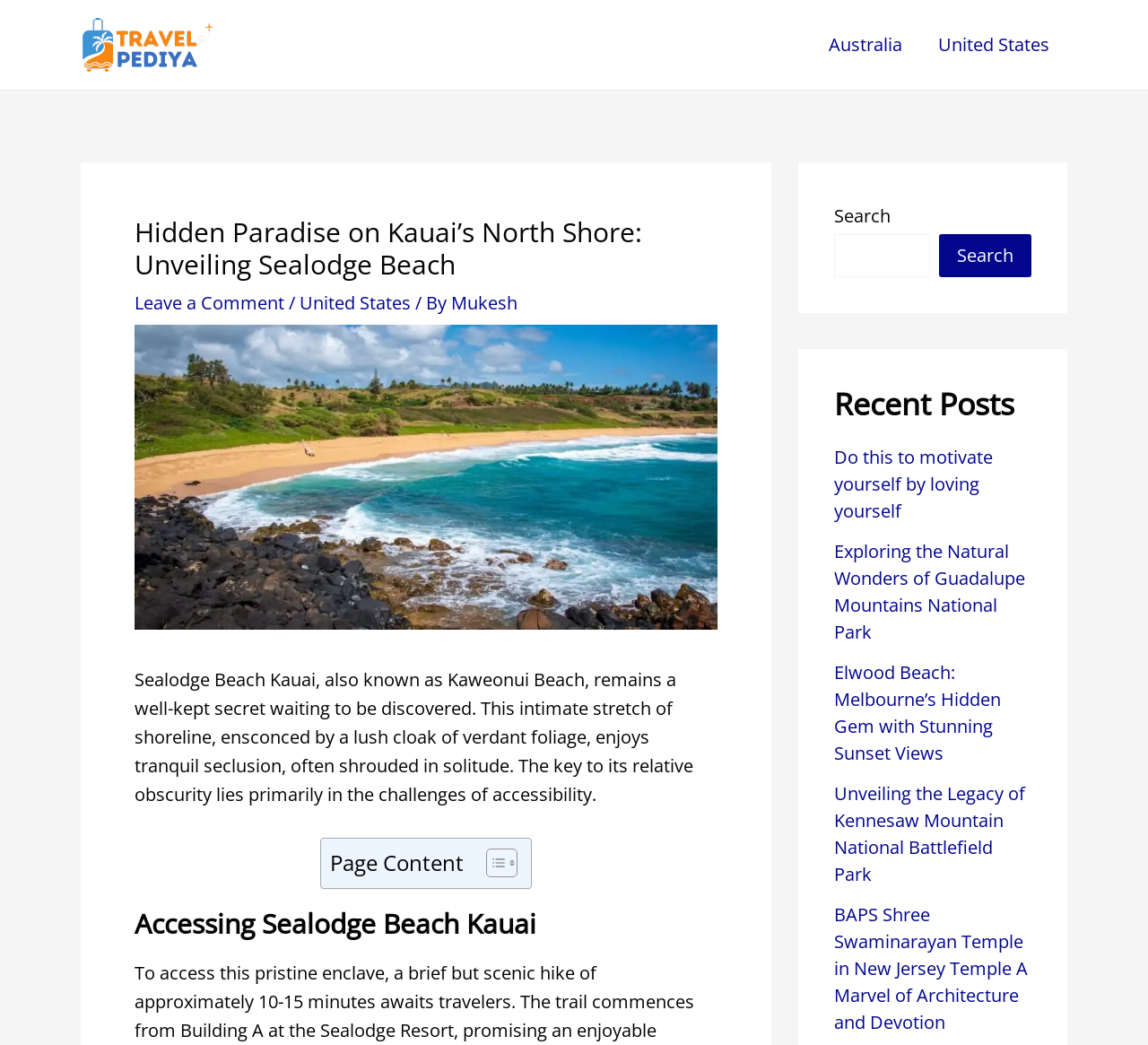Determine the bounding box coordinates of the region that needs to be clicked to achieve the task: "Toggle the table of content".

[0.412, 0.811, 0.447, 0.841]